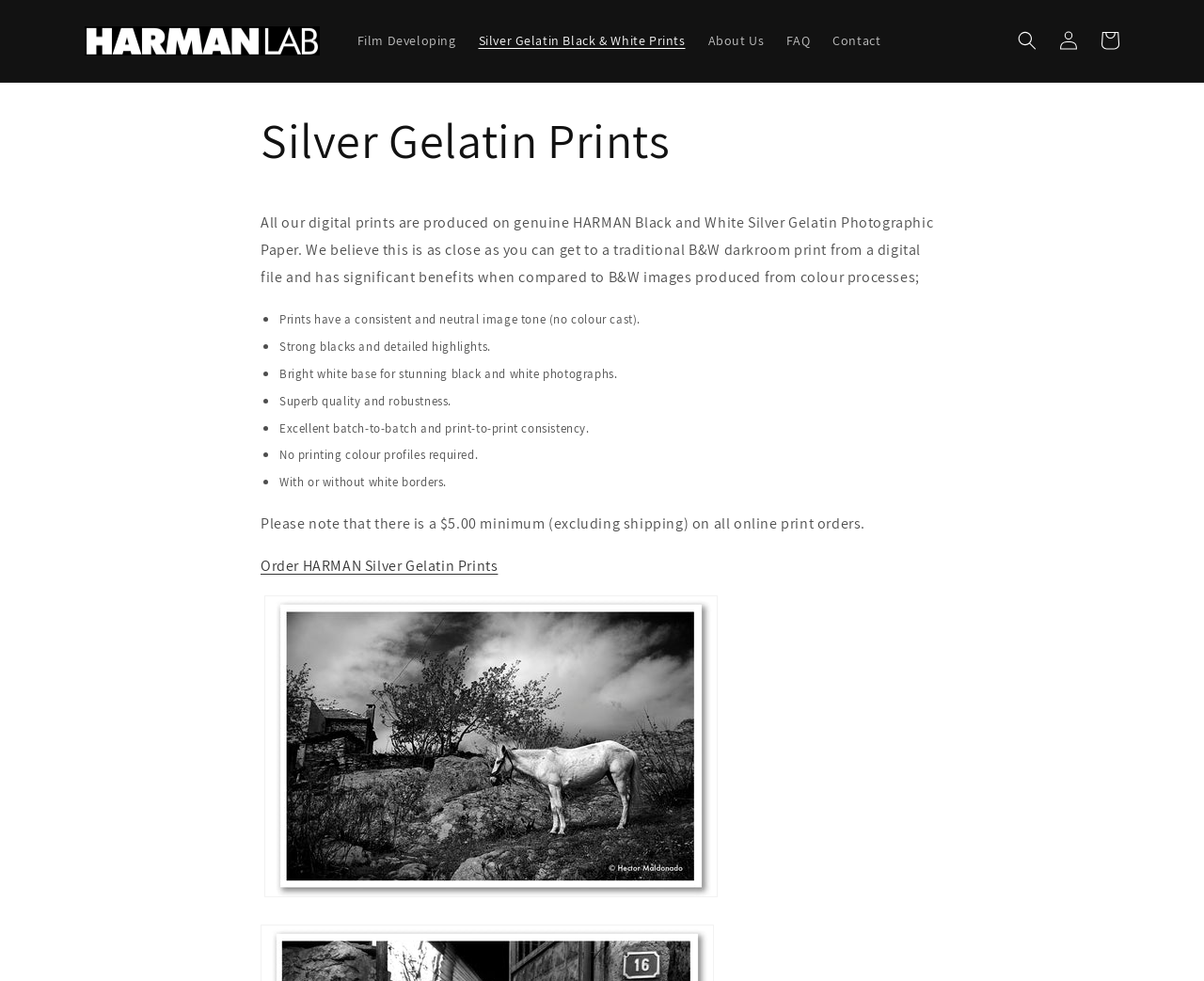Describe all significant elements and features of the webpage.

The webpage is about Harman Lab US's Silver Gelatin Prints. At the top left, there is a logo of Harman Lab US, which is an image linked to the website's homepage. Next to the logo, there are several navigation links, including "Film Developing", "Silver Gelatin Black & White Prints", "About Us", "FAQ", and "Contact". 

On the top right, there is a search button and links to "Log in" and "Cart". Below the navigation links, there is a heading "Silver Gelatin Prints" followed by a paragraph describing the benefits of using genuine HARMAN Black and White Silver Gelatin Photographic Paper for digital prints. 

The paragraph is divided into several bullet points, each highlighting a specific advantage, such as consistent and neutral image tone, strong blacks and detailed highlights, bright white base, superb quality and robustness, excellent batch-to-batch and print-to-print consistency, and no printing colour profiles required. 

Below the bullet points, there is a note about a $5.00 minimum on all online print orders, excluding shipping. Next to the note, there is a call-to-action link to "Order HARMAN Silver Gelatin Prints". At the bottom of the page, there is an empty link.